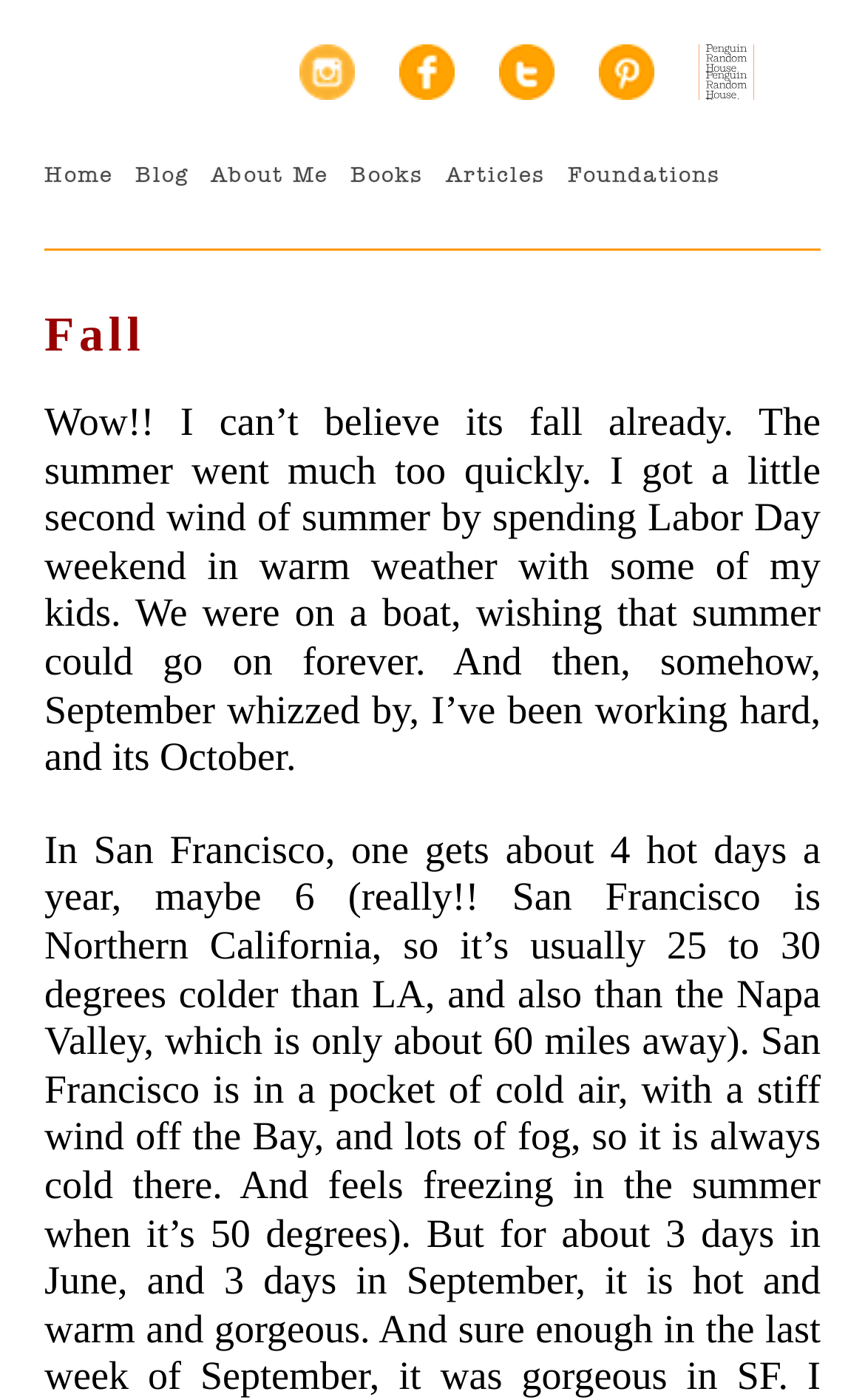What is the author's sentiment towards summer? From the image, respond with a single word or brief phrase.

Nostalgic